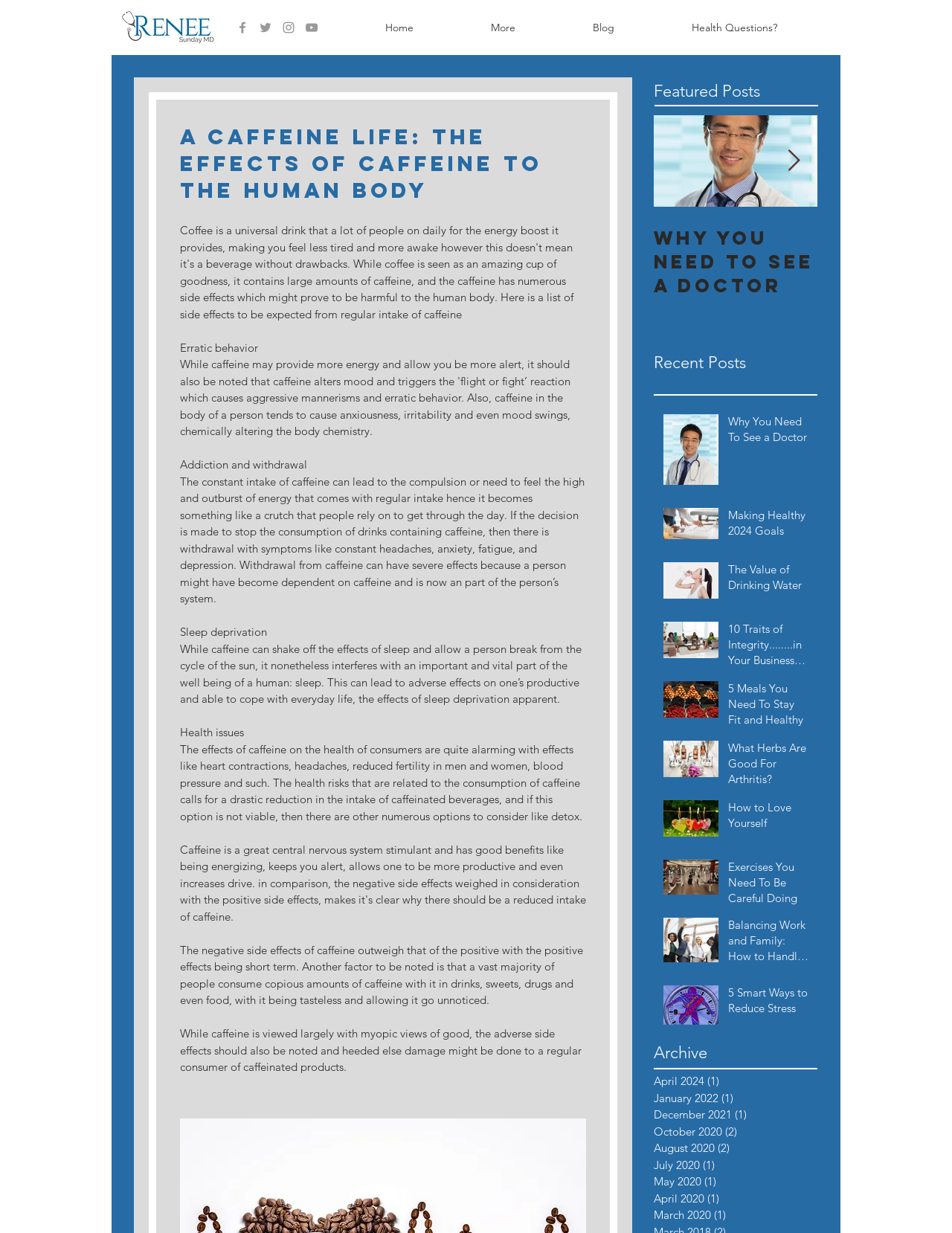From the screenshot, find the bounding box of the UI element matching this description: "Home". Supply the bounding box coordinates in the form [left, top, right, bottom], each a float between 0 and 1.

[0.364, 0.007, 0.475, 0.037]